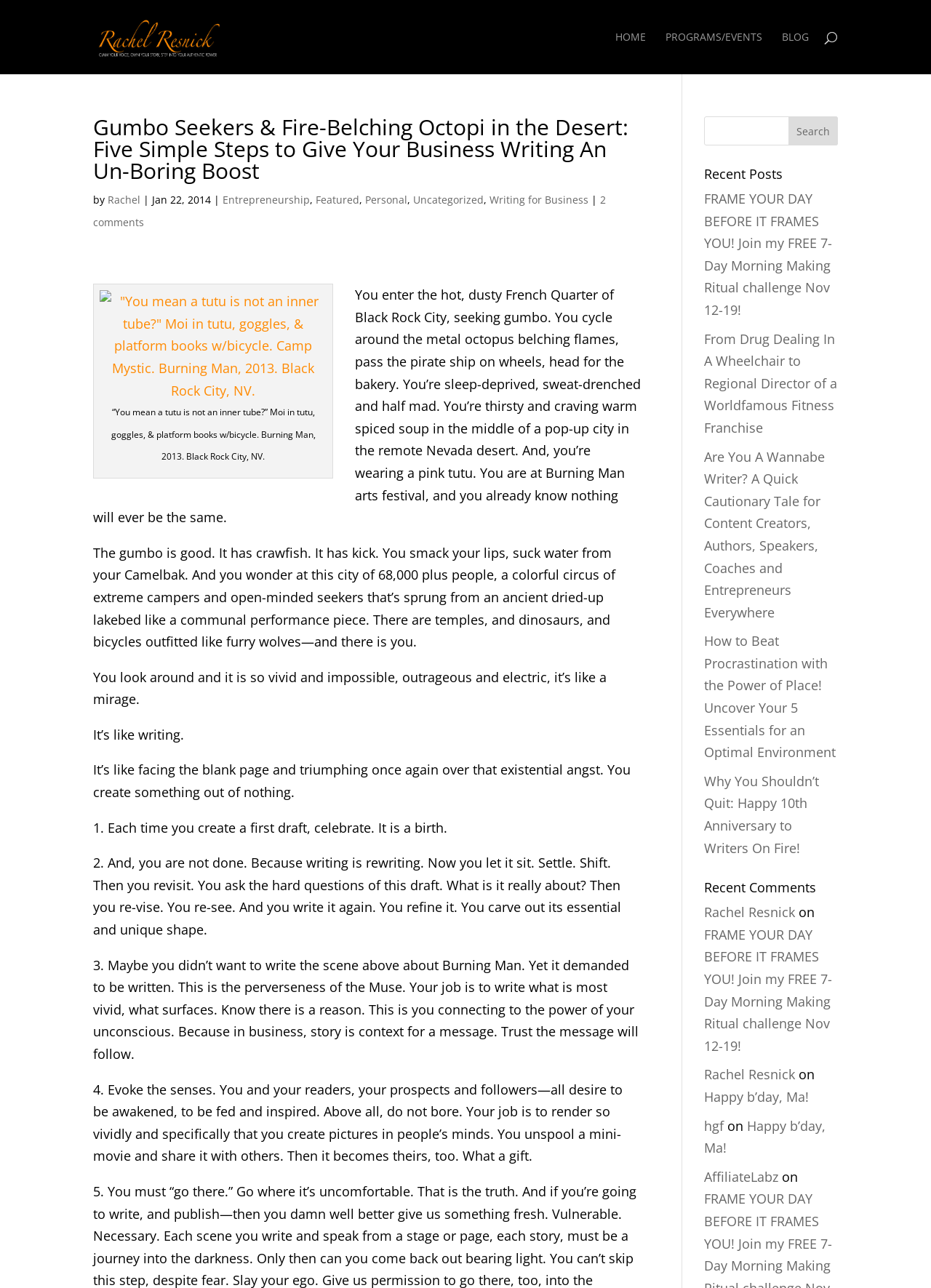Find the bounding box coordinates for the UI element whose description is: "Writing for Business". The coordinates should be four float numbers between 0 and 1, in the format [left, top, right, bottom].

[0.526, 0.15, 0.632, 0.16]